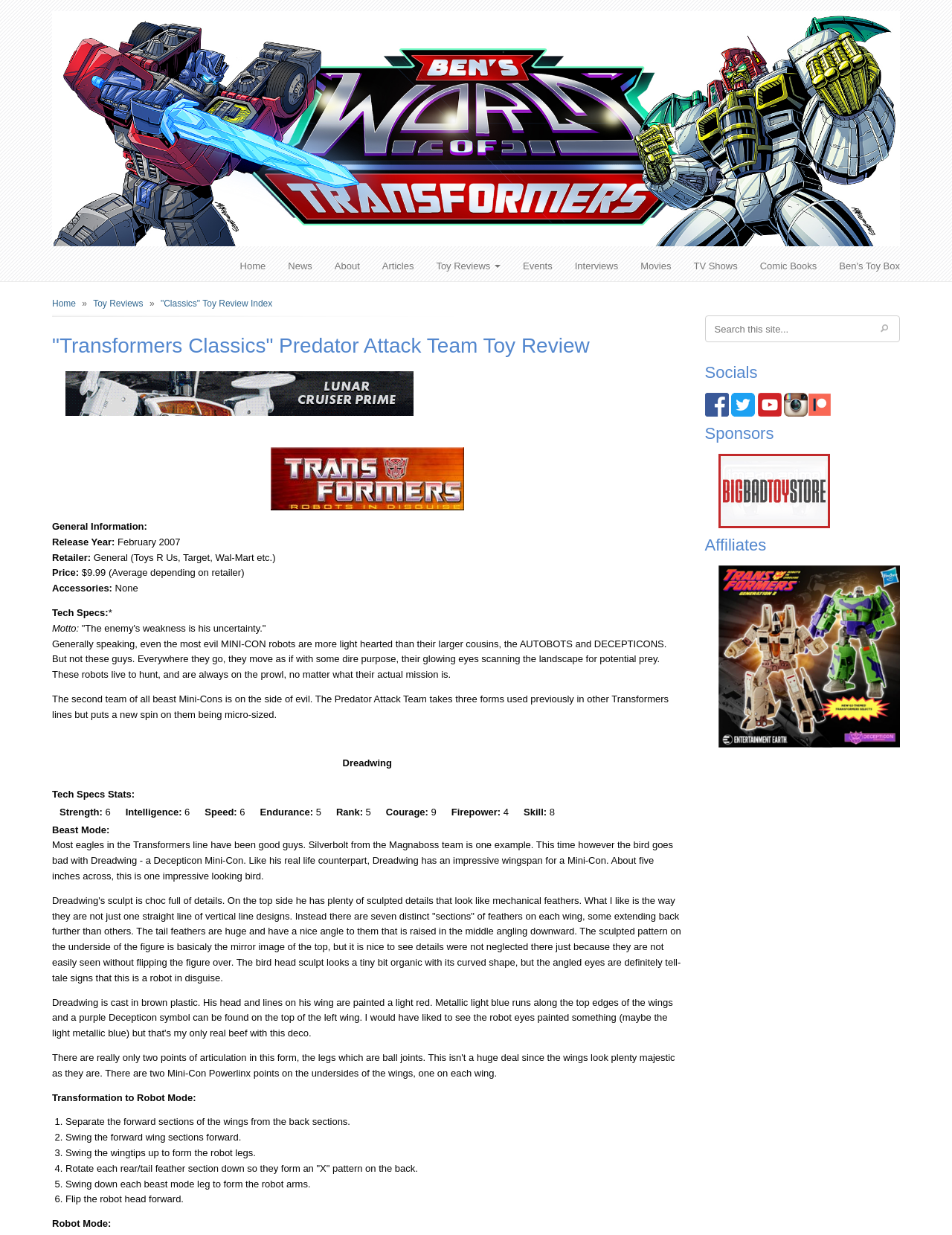Identify the bounding box coordinates of the clickable section necessary to follow the following instruction: "View the 'Tech Specs' table". The coordinates should be presented as four float numbers from 0 to 1, i.e., [left, top, right, bottom].

[0.055, 0.65, 0.591, 0.666]